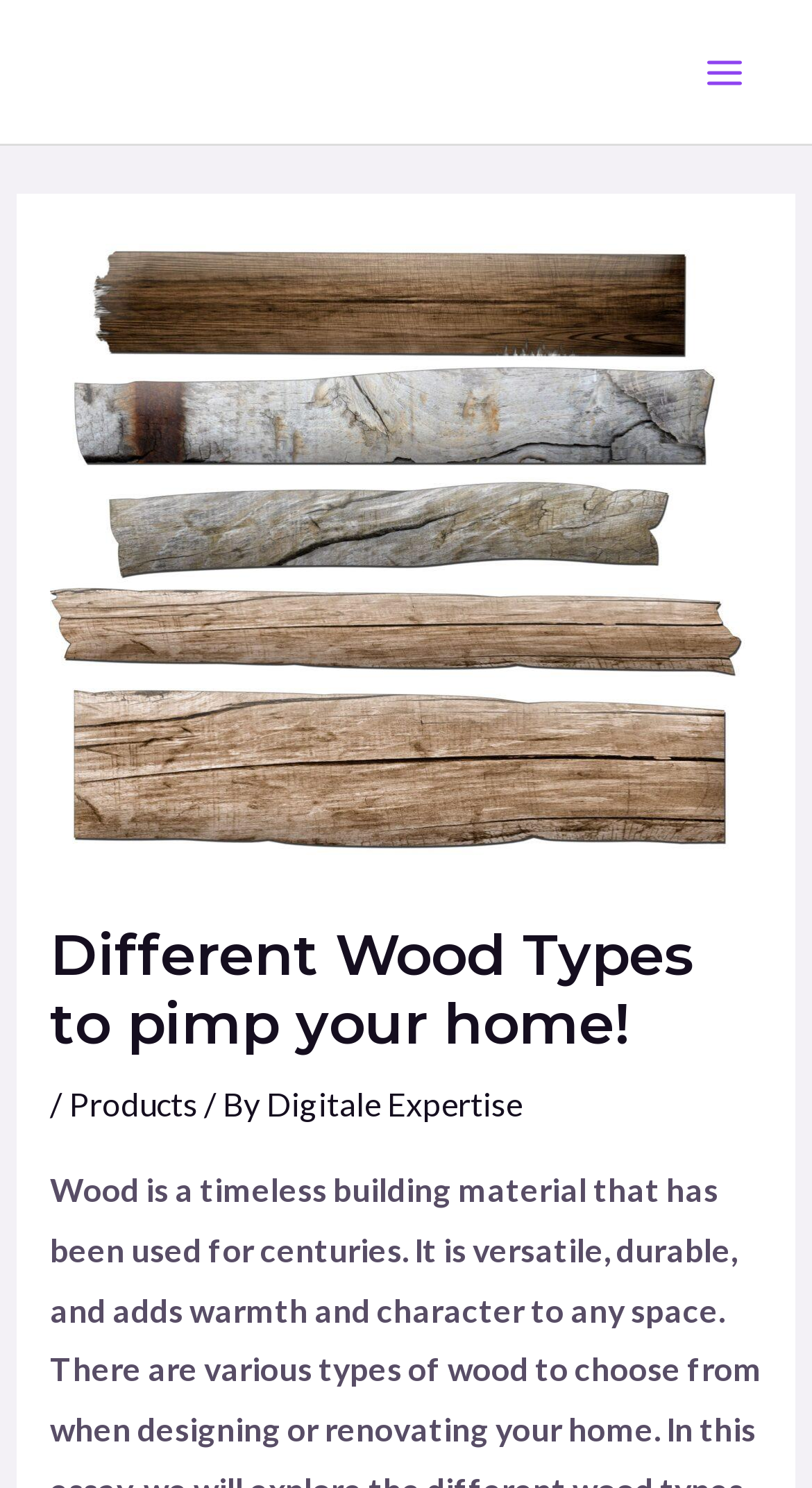Predict the bounding box of the UI element that fits this description: "Main Menu".

[0.838, 0.018, 0.949, 0.079]